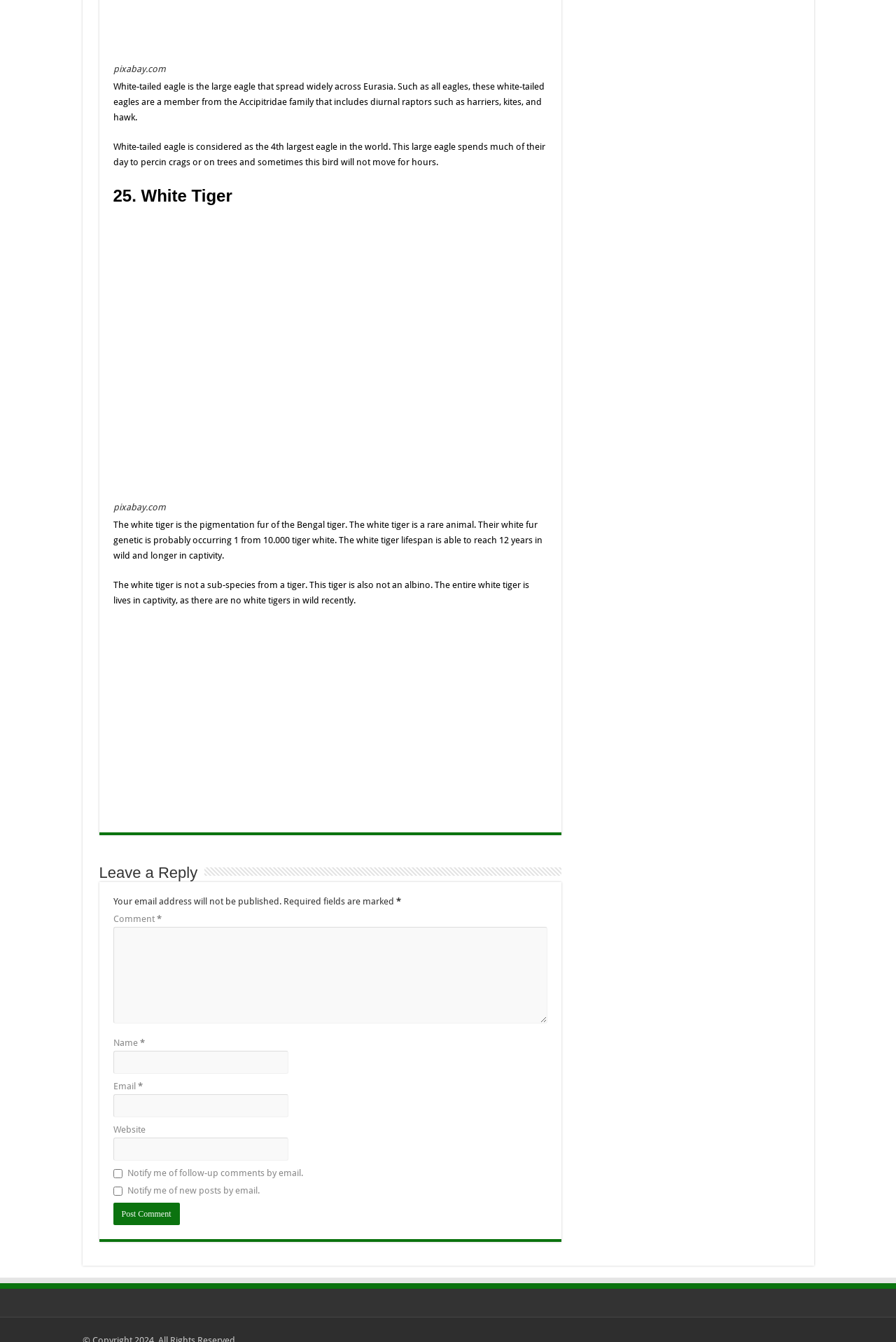Refer to the screenshot and answer the following question in detail:
What is the name of the eagle described in the first paragraph?

The first paragraph starts with 'White-tailed eagle is the large eagle that spread widely across Eurasia.' which indicates that the eagle being described is the White-tailed eagle.